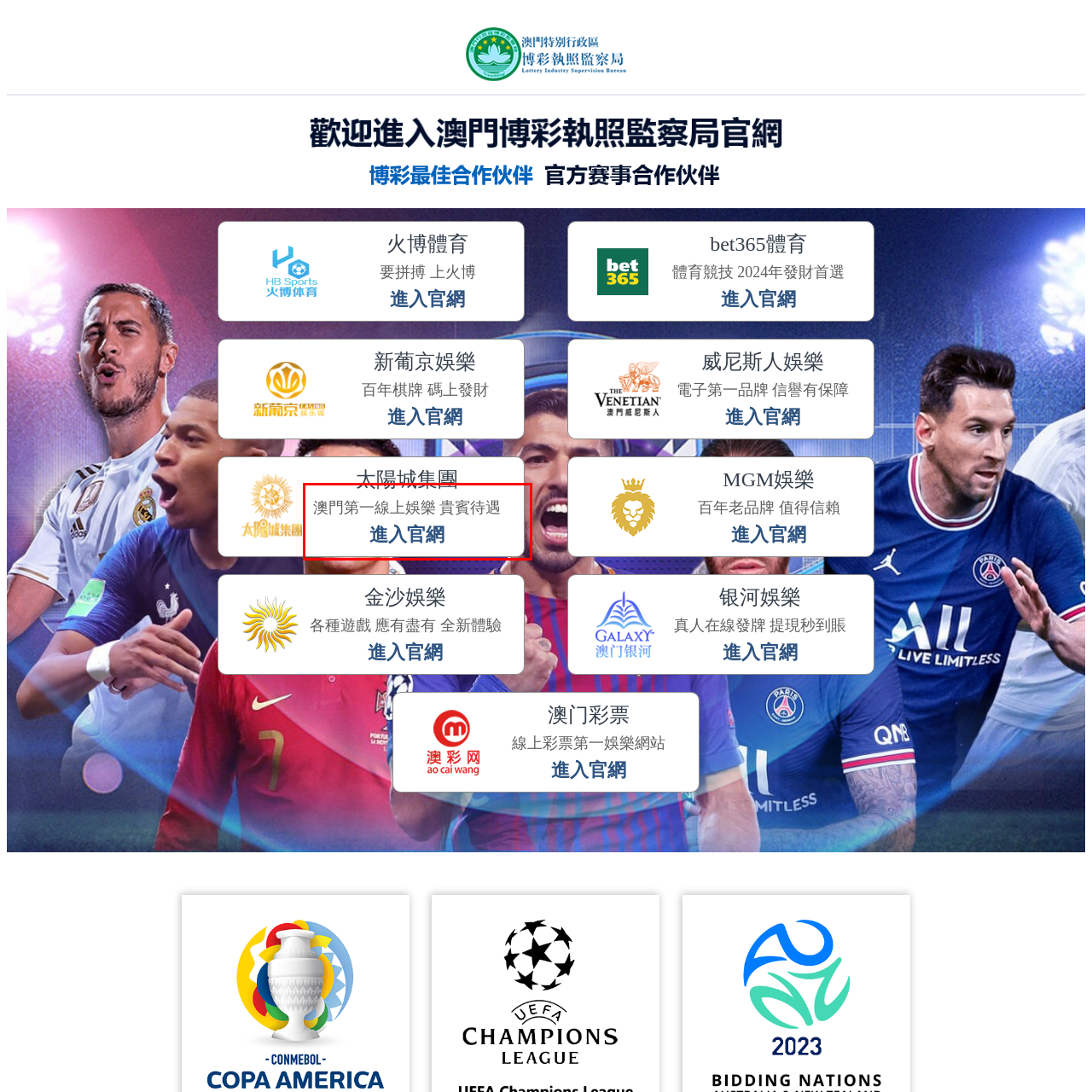Provide an in-depth description of the image within the red bounding box.

The image features a promotional banner associated with an entertainment venue in Macau, inviting viewers to "Enter Official Website" (進入官網). The top text describes it as a leading entertainment establishment, positioning it as a premier option for leisure activities in the region. The design likely aims to attract visitors by highlighting entertaining experiences and possibly special events. The use of both Chinese characters and an inviting call to action suggests a focus on local engagement and tourism, enticing potential guests to explore more about what the venue has to offer online.